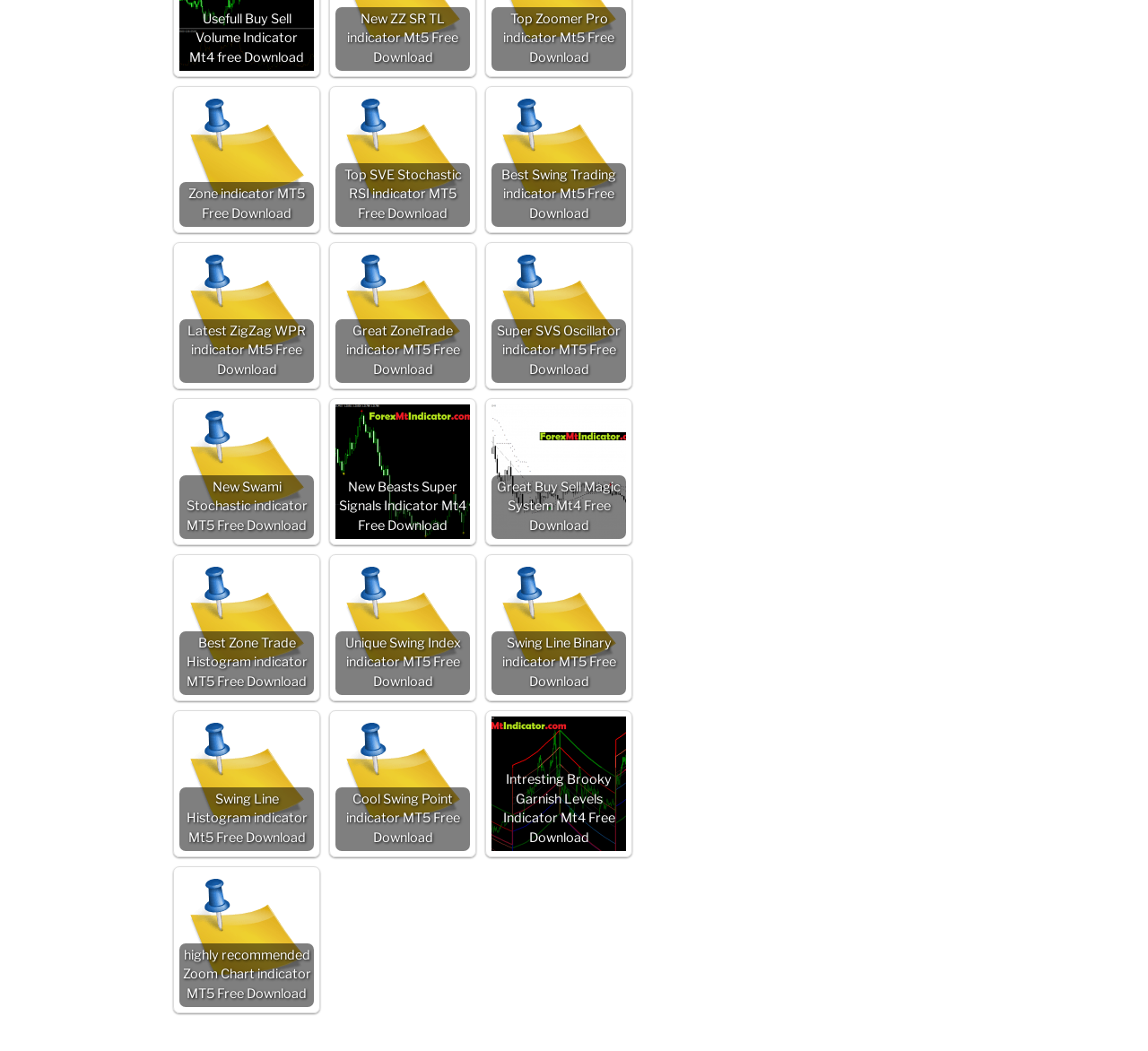Determine the bounding box coordinates of the clickable element necessary to fulfill the instruction: "Get Latest ZigZag WPR indicator Mt5". Provide the coordinates as four float numbers within the 0 to 1 range, i.e., [left, top, right, bottom].

[0.156, 0.236, 0.273, 0.364]